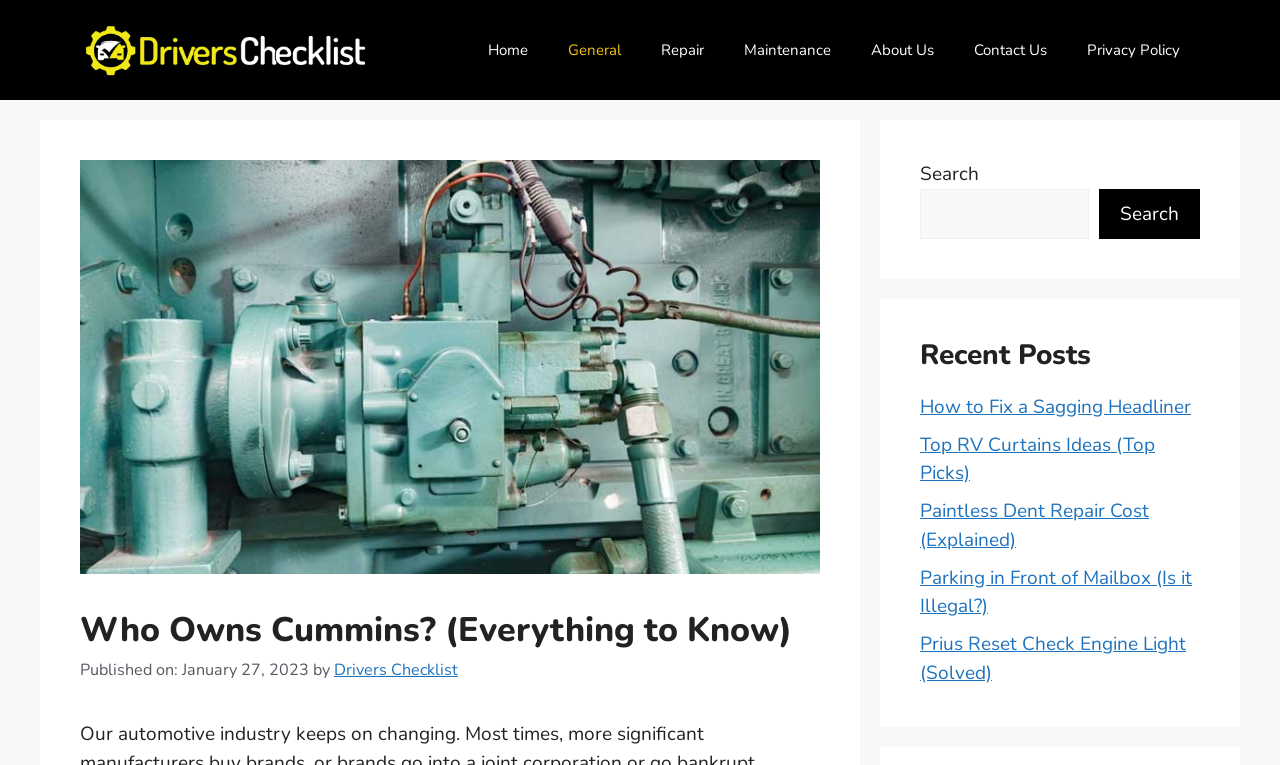Pinpoint the bounding box coordinates for the area that should be clicked to perform the following instruction: "View the article about How to Fix a Sagging Headliner".

[0.719, 0.515, 0.93, 0.548]